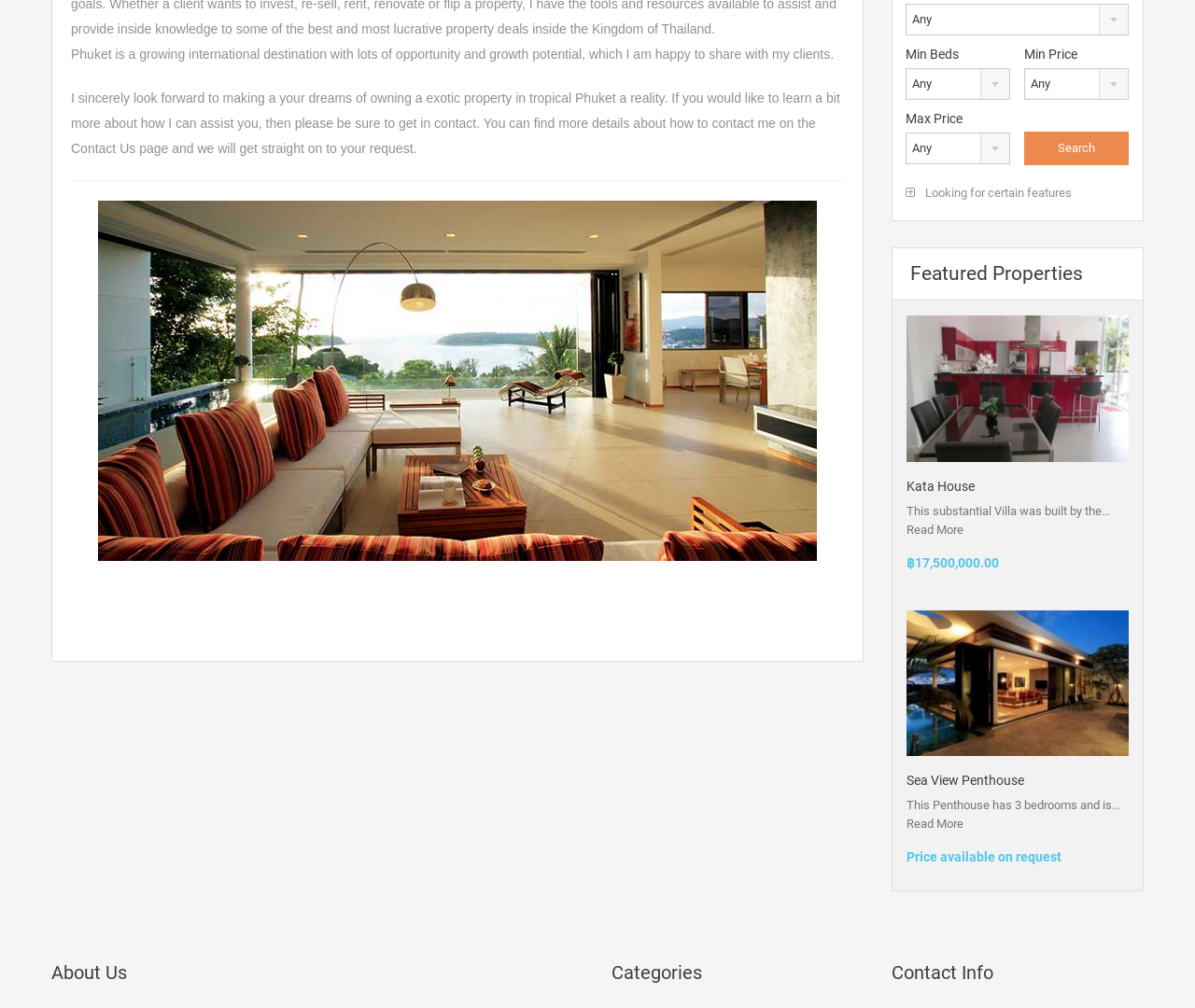From the element description value="Search", predict the bounding box coordinates of the UI element. The coordinates must be specified in the format (top-left x, top-left y, bottom-right x, bottom-right y) and should be within the 0 to 1 range.

[0.857, 0.131, 0.945, 0.164]